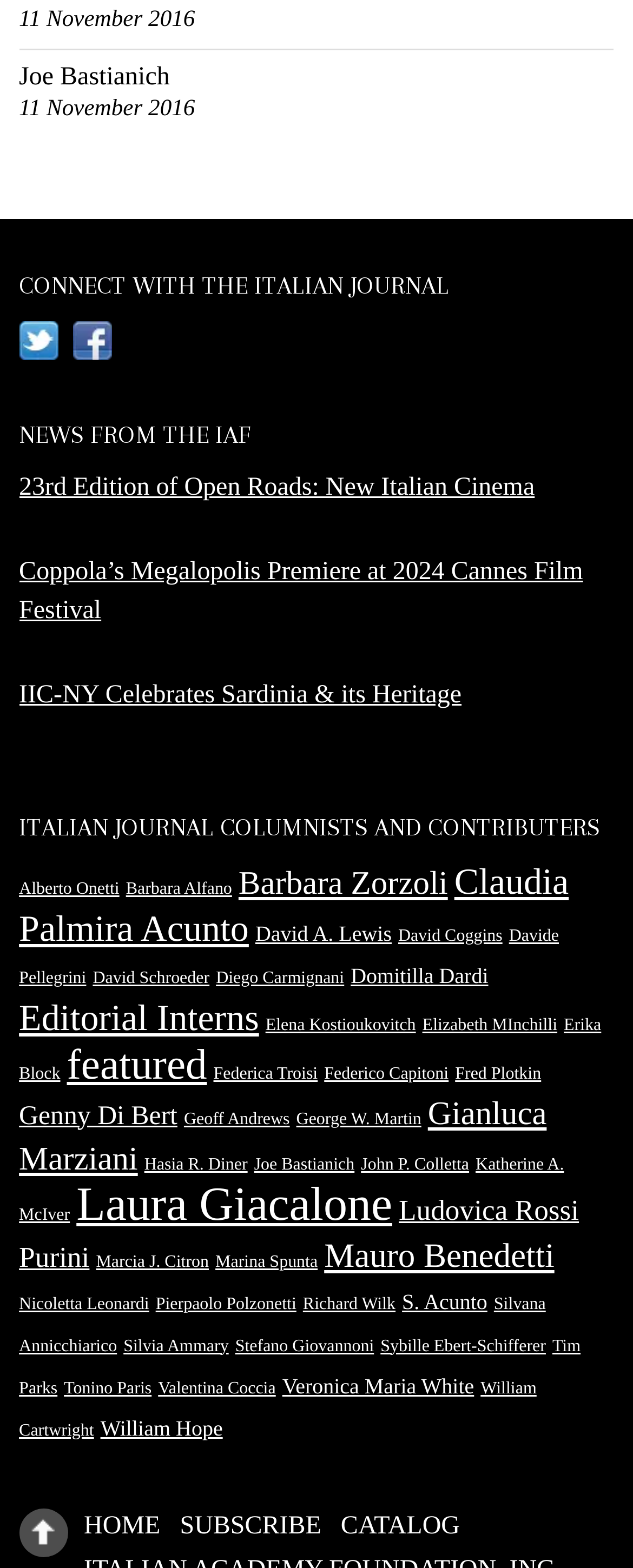Predict the bounding box coordinates of the area that should be clicked to accomplish the following instruction: "Subscribe to the newsletter". The bounding box coordinates should consist of four float numbers between 0 and 1, i.e., [left, top, right, bottom].

[0.284, 0.964, 0.508, 0.982]